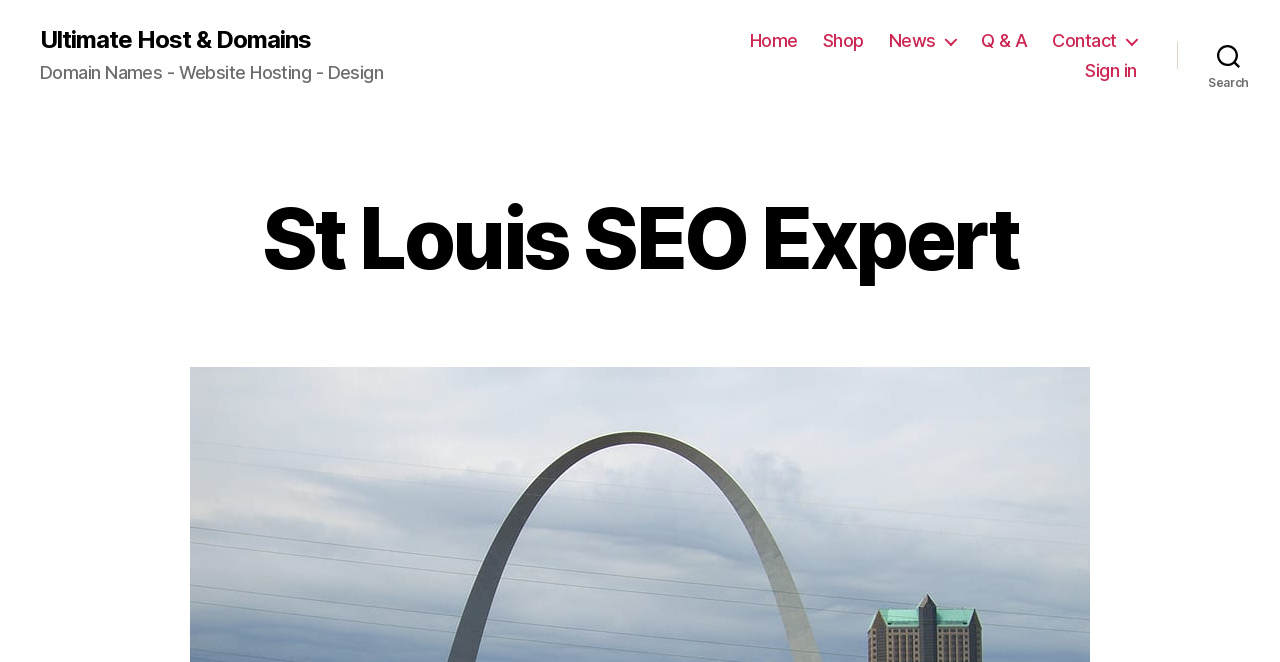How many navigation links are there? Look at the image and give a one-word or short phrase answer.

6